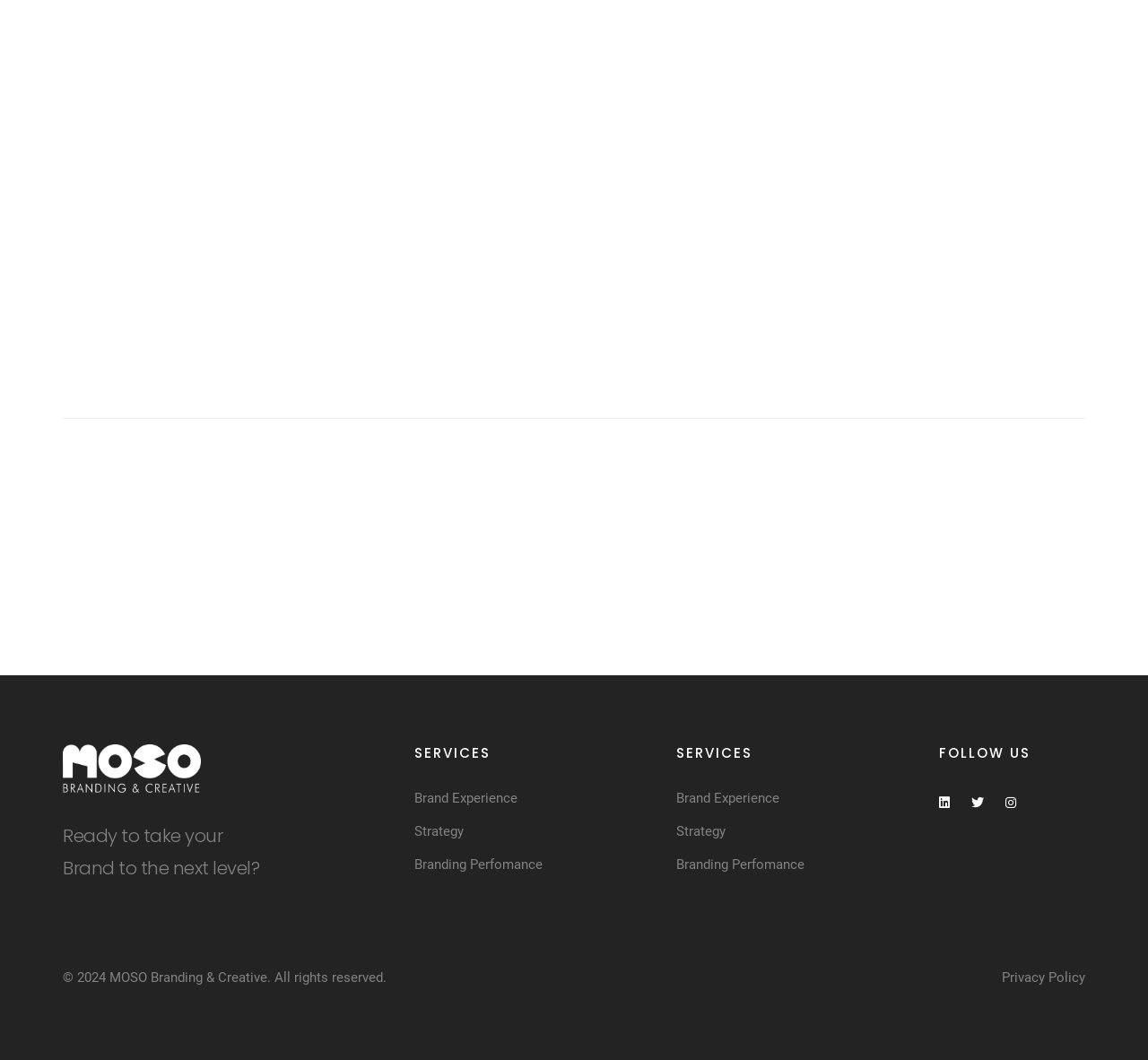Please specify the bounding box coordinates of the area that should be clicked to accomplish the following instruction: "Click on MOSO Branding & Creative". The coordinates should consist of four float numbers between 0 and 1, i.e., [left, top, right, bottom].

[0.055, 0.717, 0.175, 0.732]